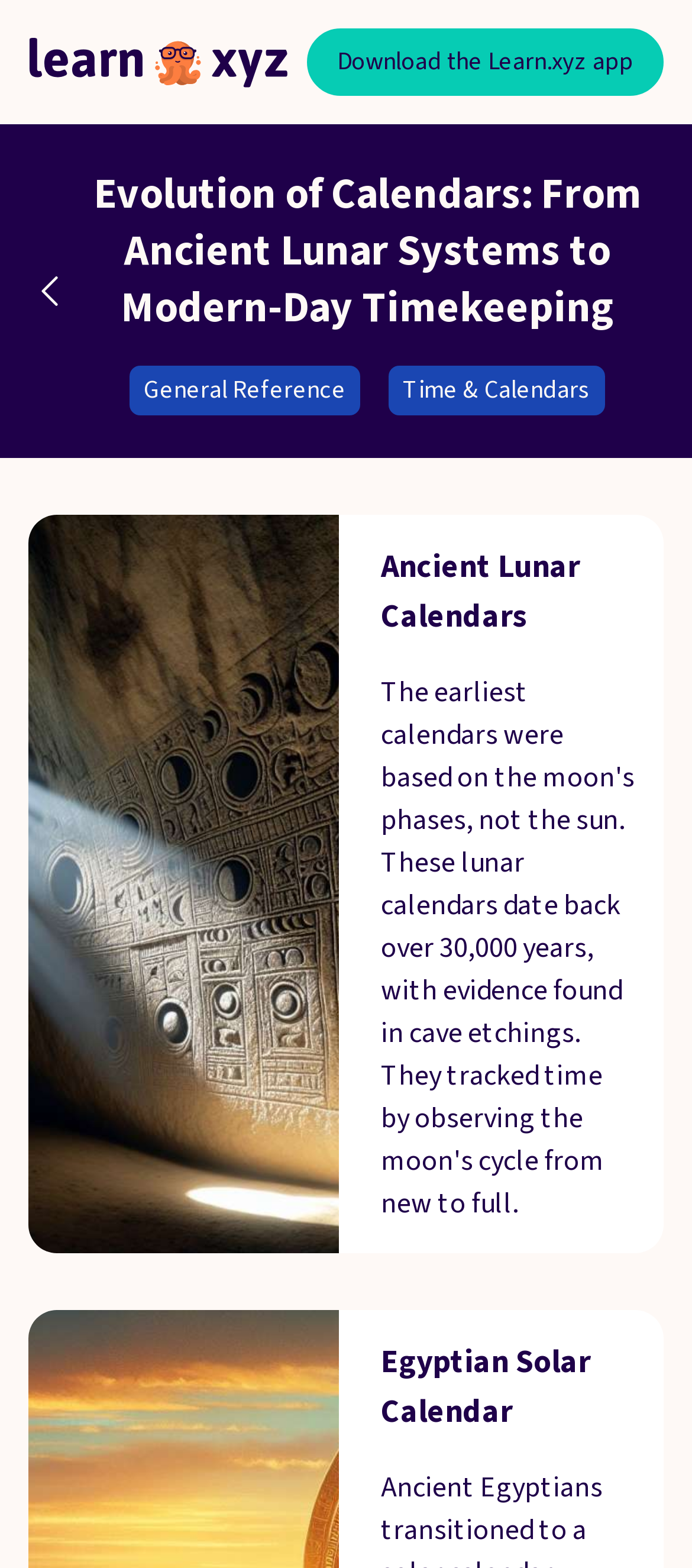What is the type of image displayed below the secondary navigation bar? Please answer the question using a single word or phrase based on the image.

Ancient Lunar Calendars